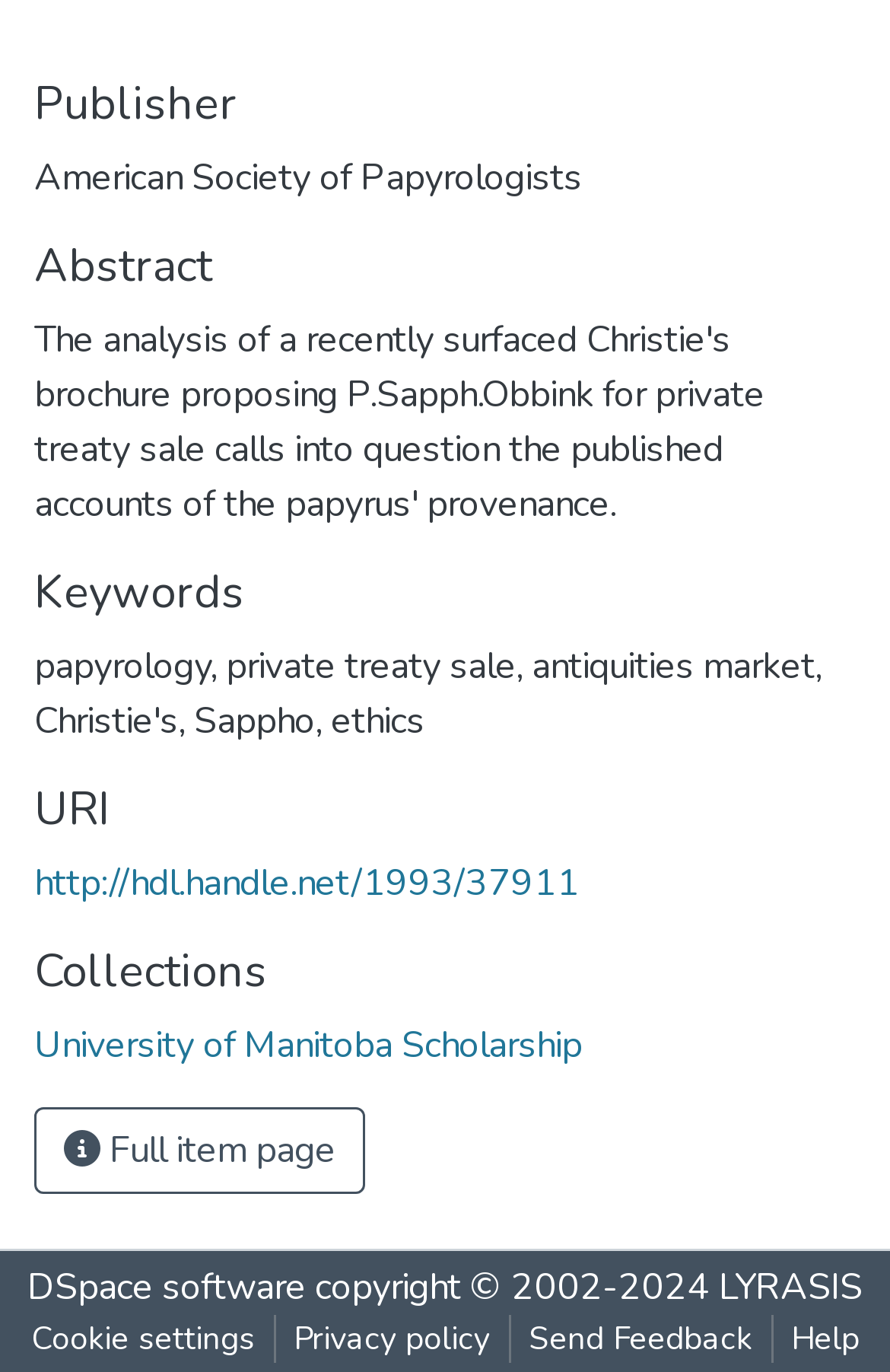Locate the bounding box coordinates of the clickable area to execute the instruction: "View full item page". Provide the coordinates as four float numbers between 0 and 1, represented as [left, top, right, bottom].

[0.038, 0.807, 0.41, 0.871]